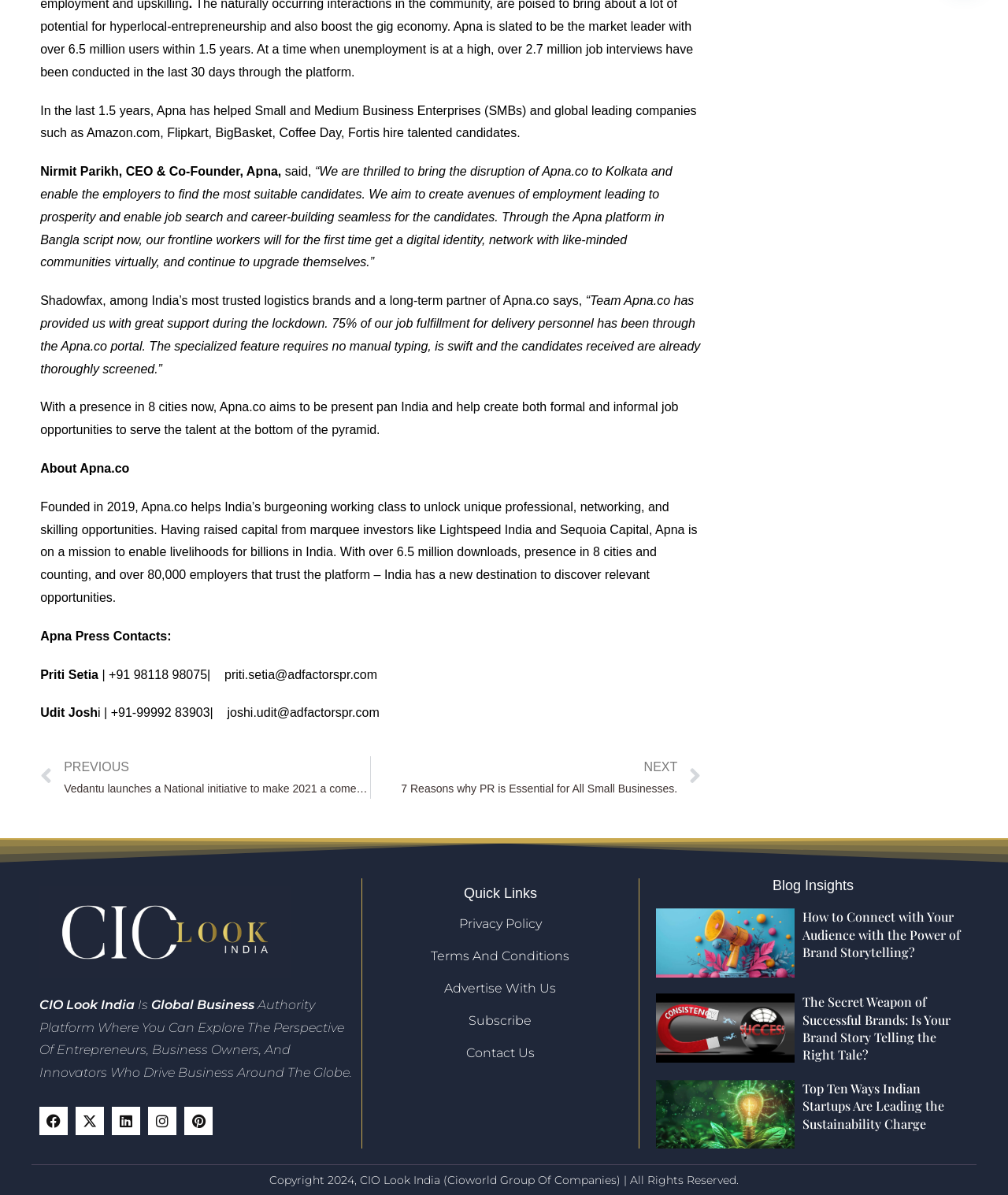Can you determine the bounding box coordinates of the area that needs to be clicked to fulfill the following instruction: "Click on the 'Privacy Policy' link"?

[0.367, 0.767, 0.626, 0.78]